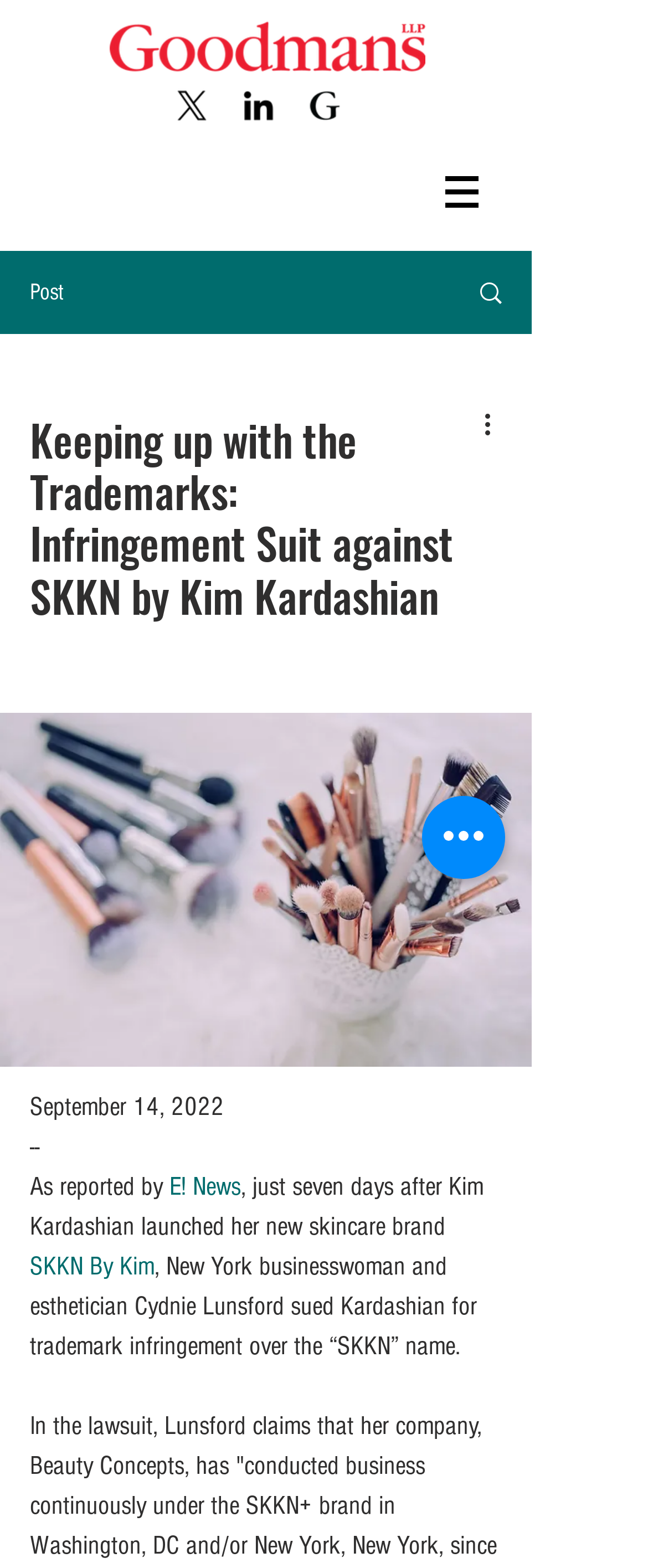Using the format (top-left x, top-left y, bottom-right x, bottom-right y), provide the bounding box coordinates for the described UI element. All values should be floating point numbers between 0 and 1: Search

[0.695, 0.161, 0.818, 0.212]